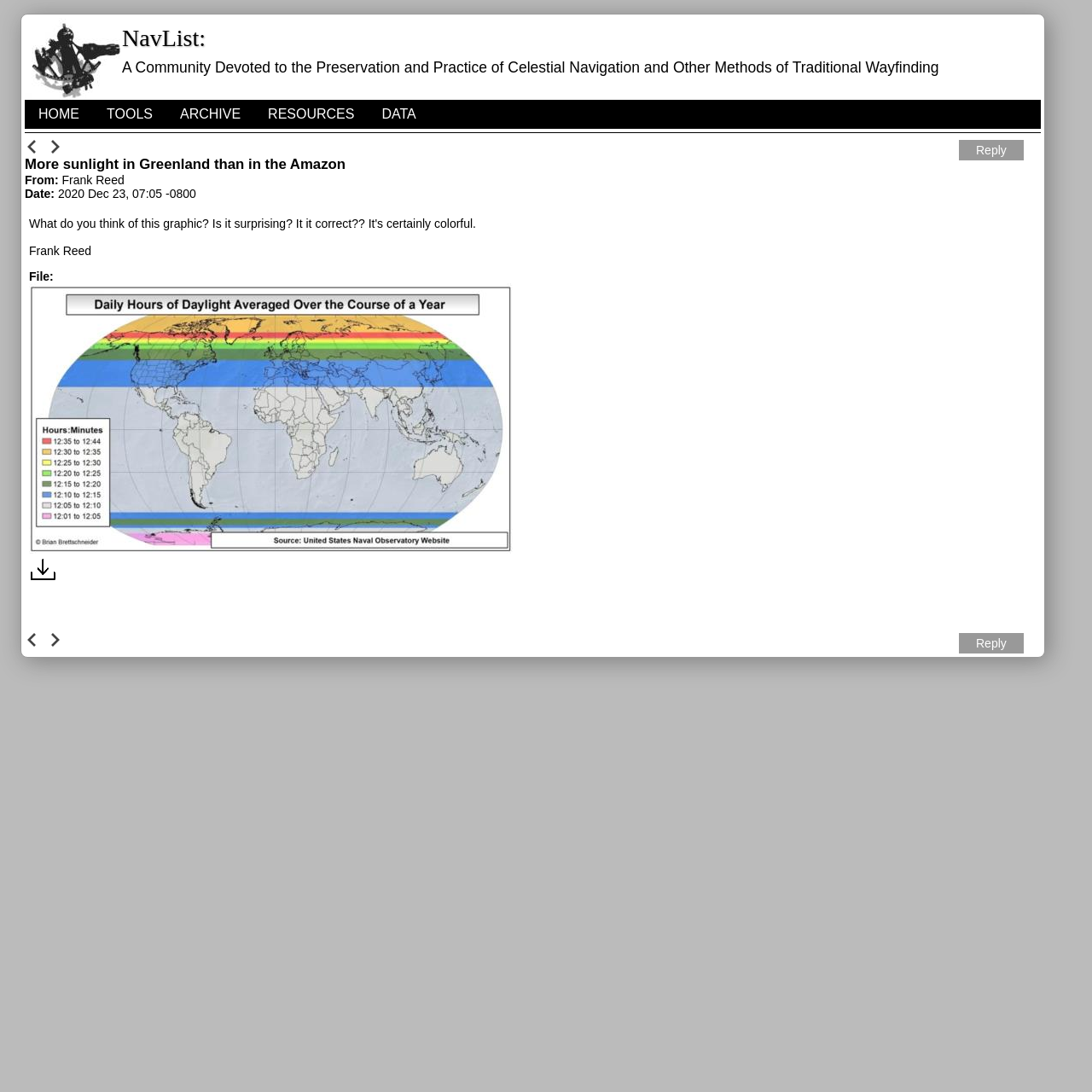Pinpoint the bounding box coordinates of the area that should be clicked to complete the following instruction: "Click on the HOME link". The coordinates must be given as four float numbers between 0 and 1, i.e., [left, top, right, bottom].

[0.023, 0.091, 0.085, 0.118]